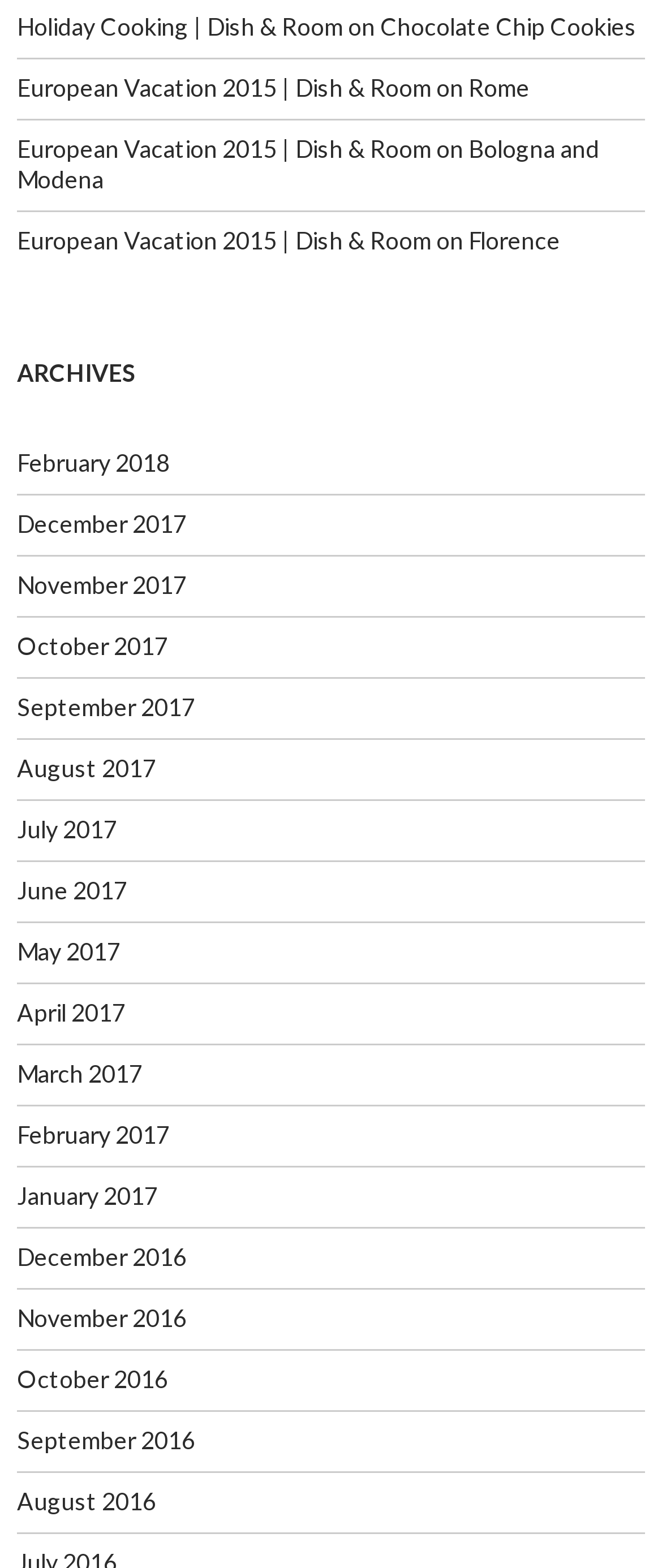What is the first link on the webpage?
Answer with a single word or short phrase according to what you see in the image.

Holiday Cooking | Dish & Room